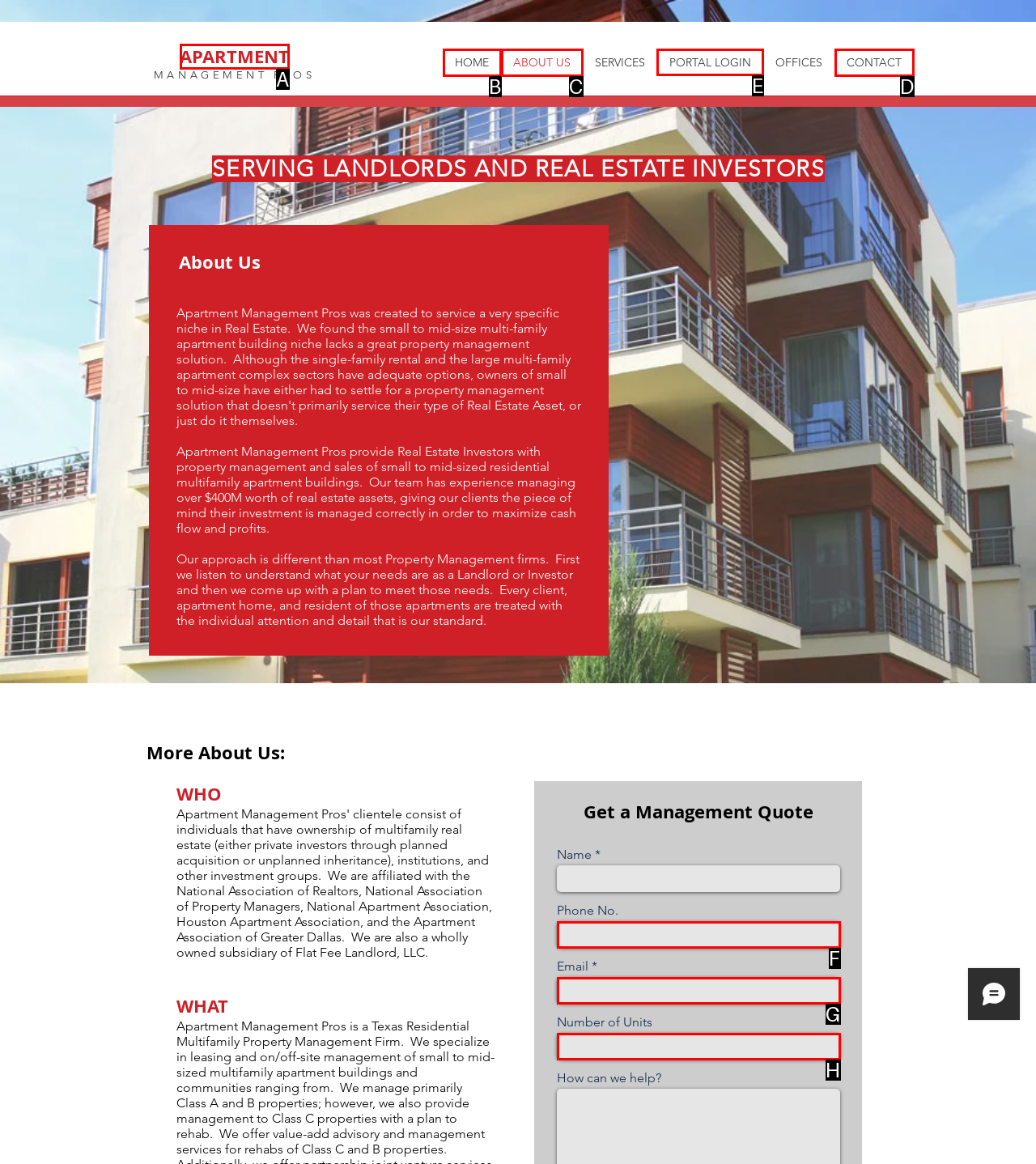Identify the letter of the correct UI element to fulfill the task: Click on the PORTAL LOGIN link from the given options in the screenshot.

E